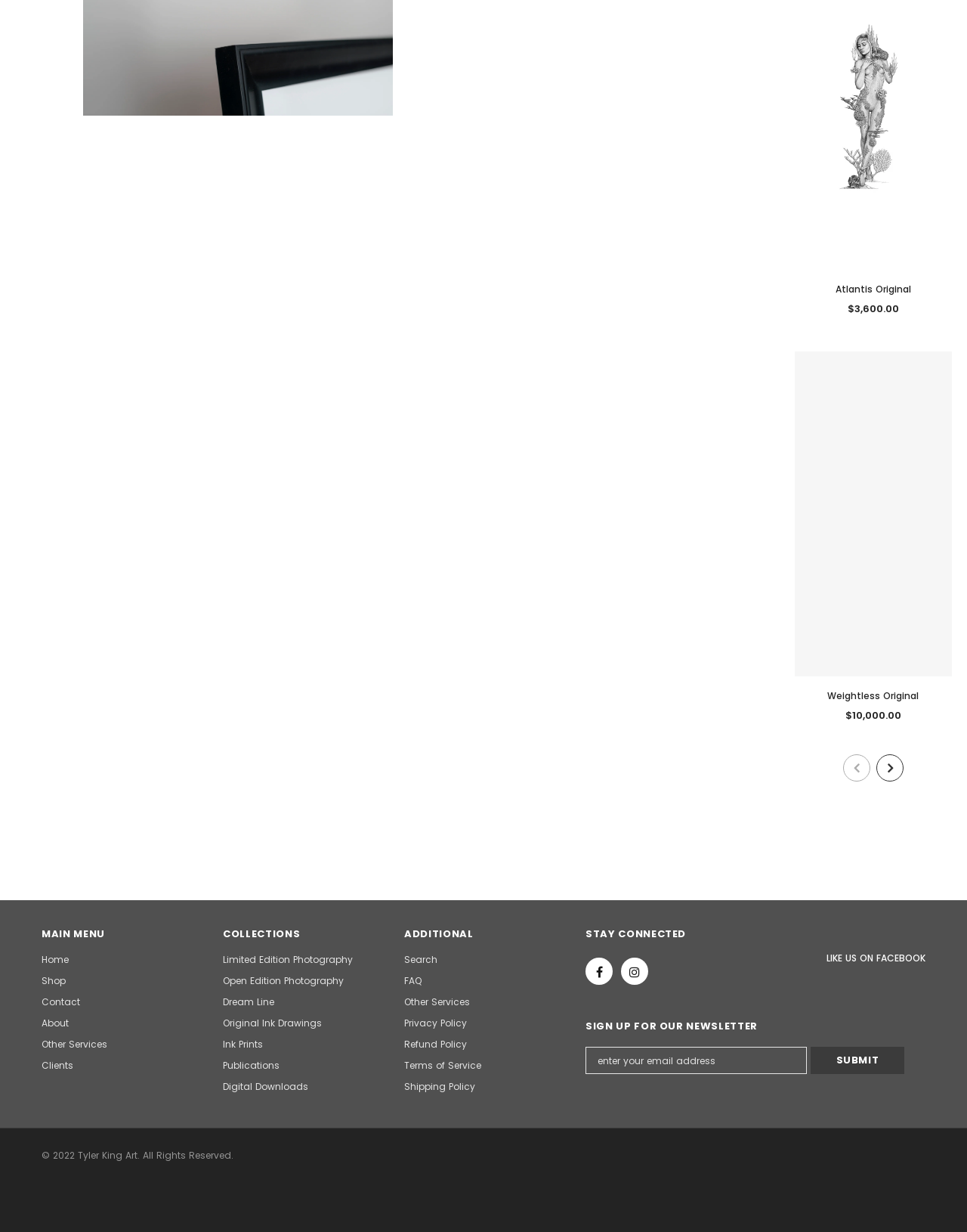What is the price of the Atlantis Original product? Based on the screenshot, please respond with a single word or phrase.

$3,600.00